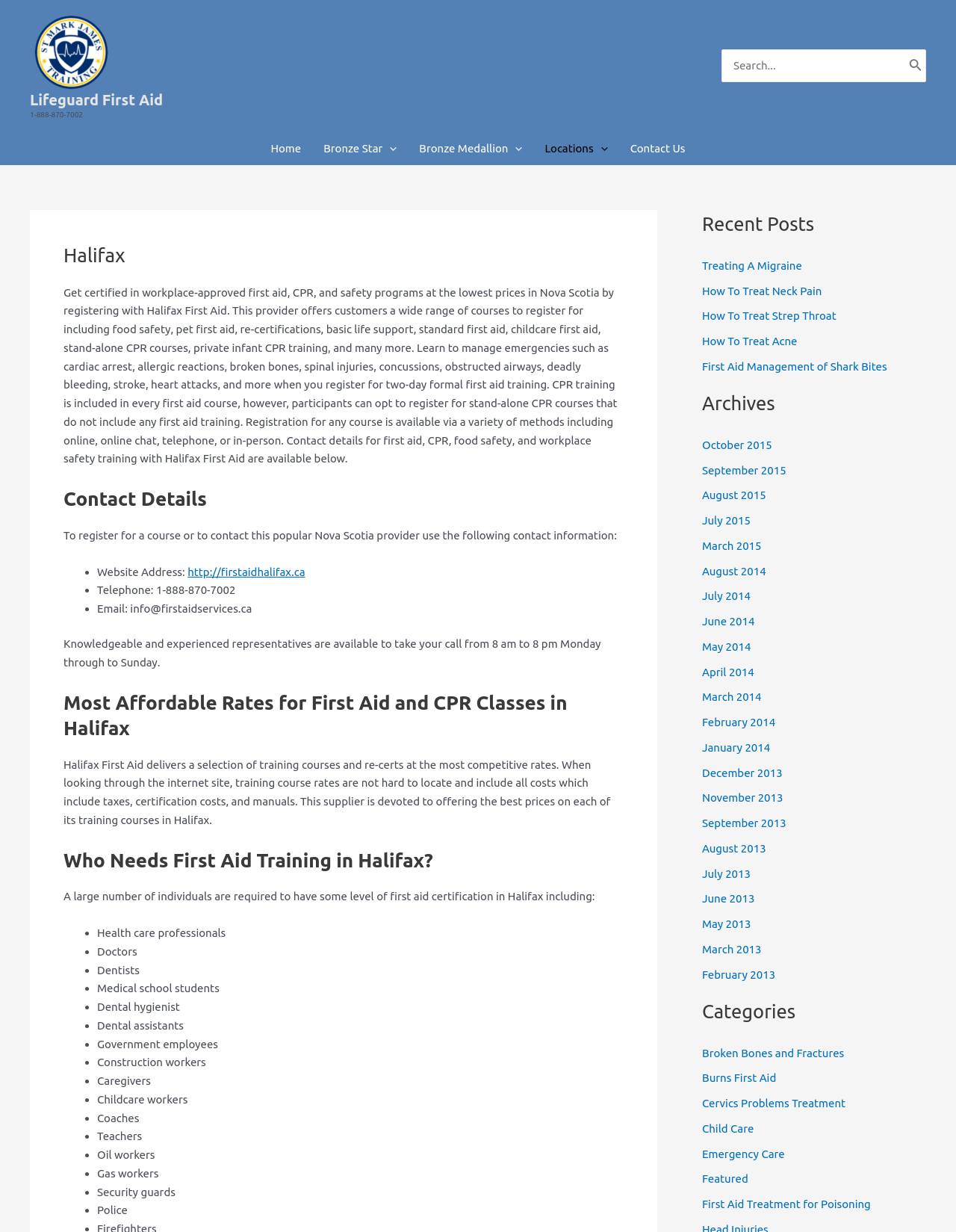Show the bounding box coordinates for the HTML element as described: "parent_node: Bronze Medallion aria-label="Menu Toggle"".

[0.532, 0.107, 0.546, 0.134]